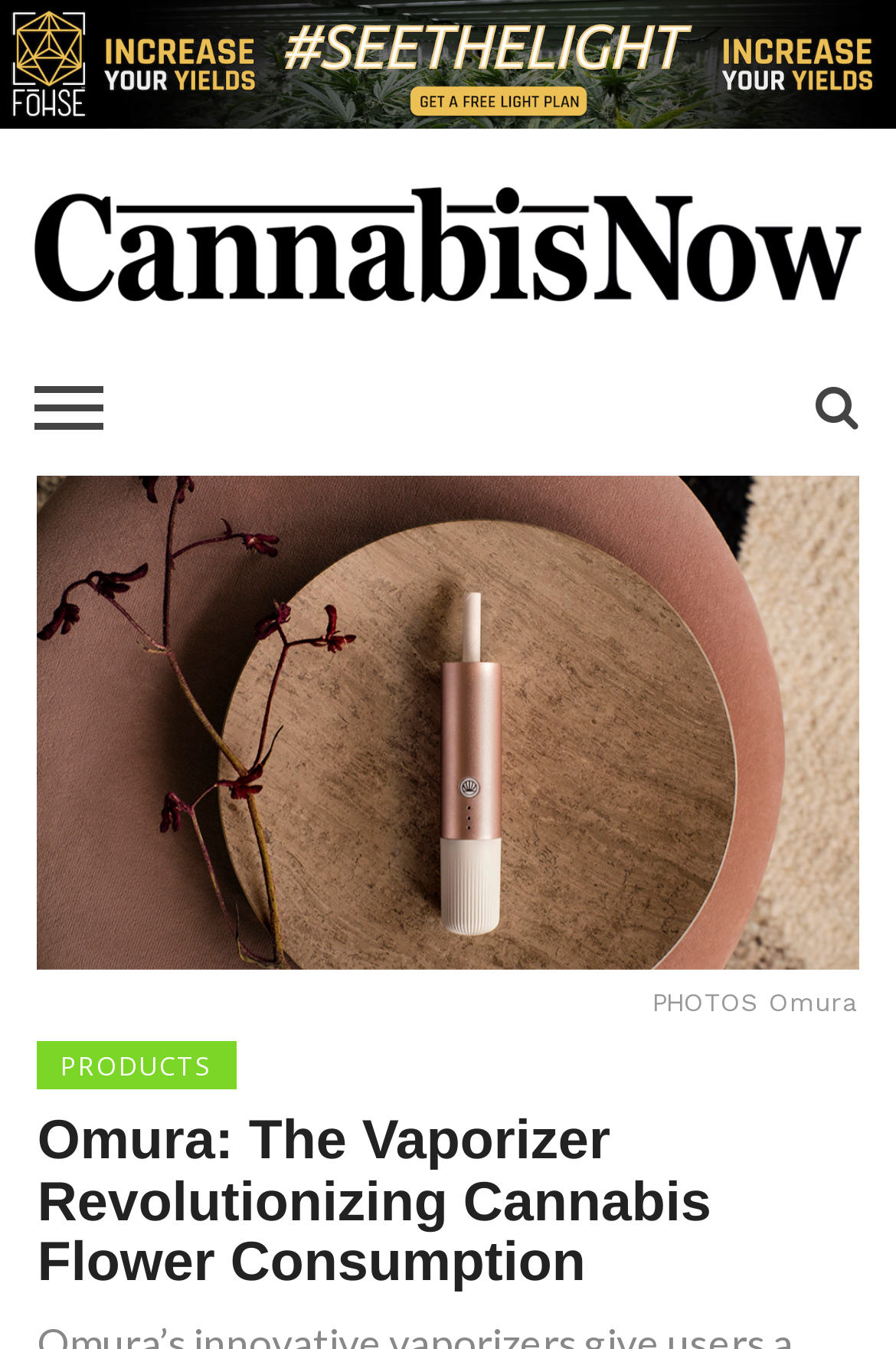Articulate a complete and detailed caption of the webpage elements.

The webpage is about Omura's innovative vaporizers, which provide a healthier and more controlled option for smoking cannabis flower or hemp. At the top of the page, there is a large image that spans the entire width, taking up about 10% of the page's height. Below the image, there is a link that takes up the full width of the page, about 3% of the page's height.

On the top-right corner, there is a smaller image with a link to "Cannabis Now", which takes up about 25% of the page's width and 3% of the page's height. Below this image, there is a heading that reads "Omura: The Vaporizer Revolutionizing Cannabis Flower Consumption", which is centered on the page and takes up about 15% of the page's width and 12% of the page's height.

On the bottom-left corner, there is a heading that reads "PRODUCTS", which takes up about 10% of the page's width and 3% of the page's height. To the right of this heading, there is a static text that reads "PHOTOS Omura", which takes up about 25% of the page's width and 2% of the page's height.